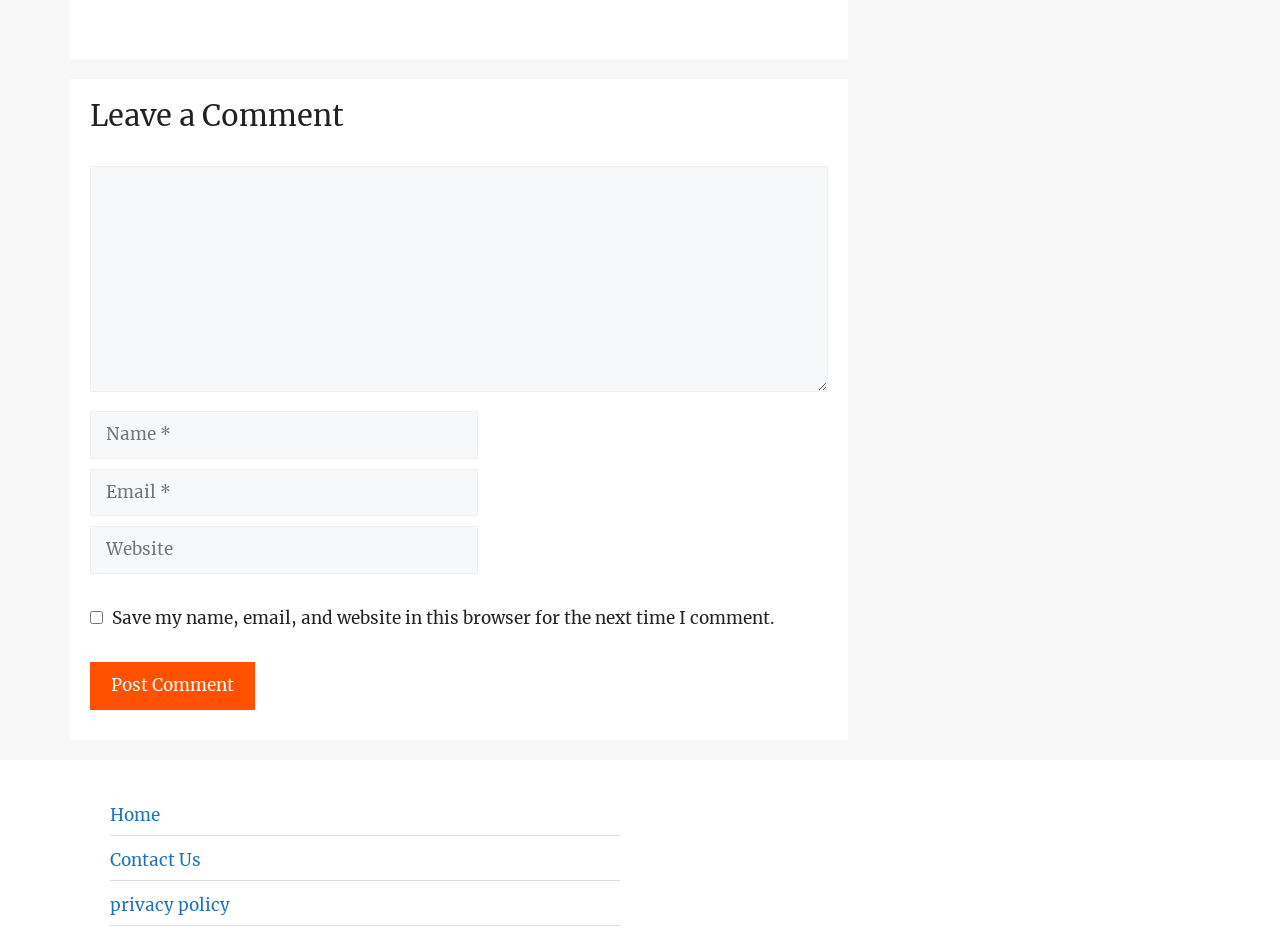Provide your answer in a single word or phrase: 
How many textboxes are required on this webpage?

Three